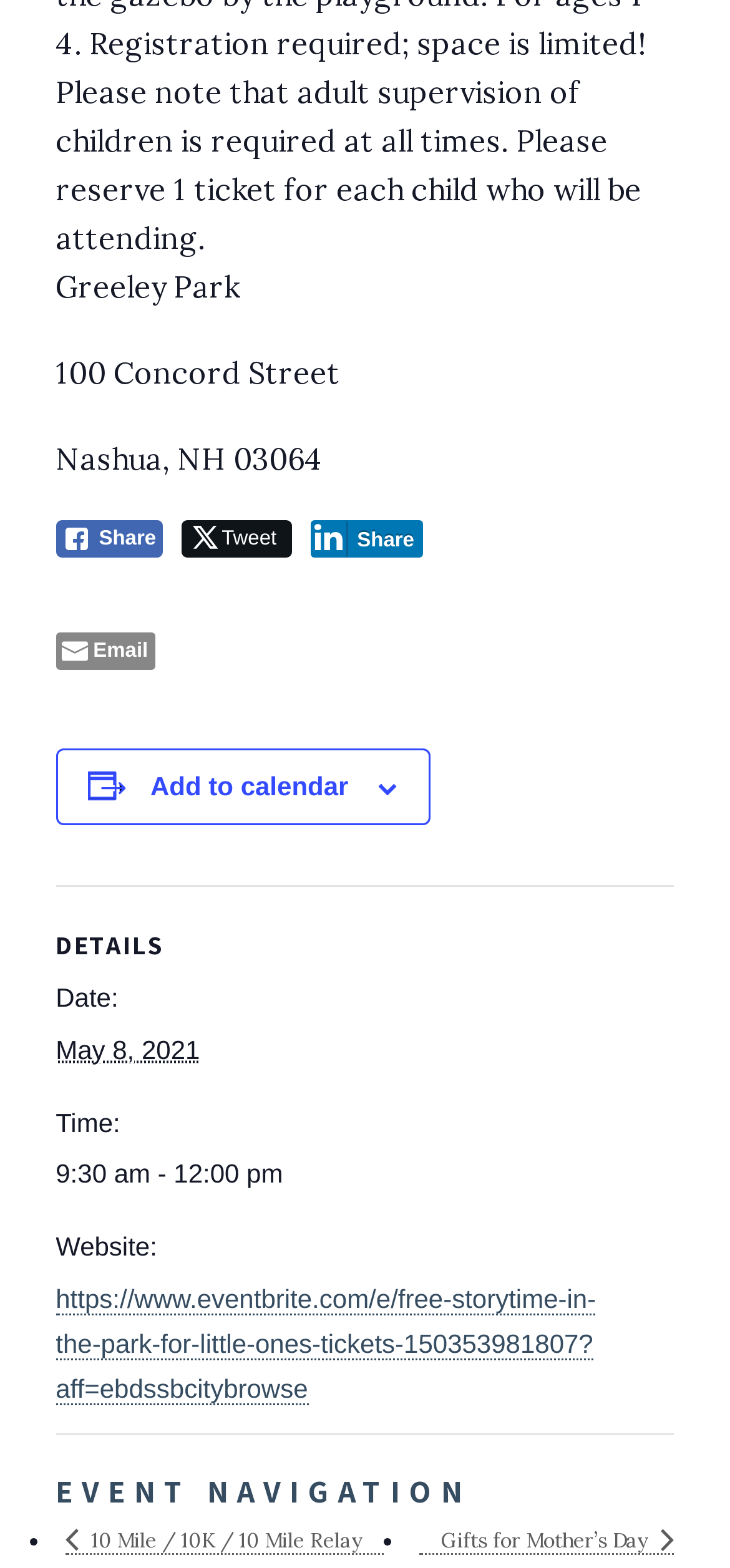Bounding box coordinates are specified in the format (top-left x, top-left y, bottom-right x, bottom-right y). All values are floating point numbers bounded between 0 and 1. Please provide the bounding box coordinate of the region this sentence describes: Share

[0.076, 0.332, 0.224, 0.356]